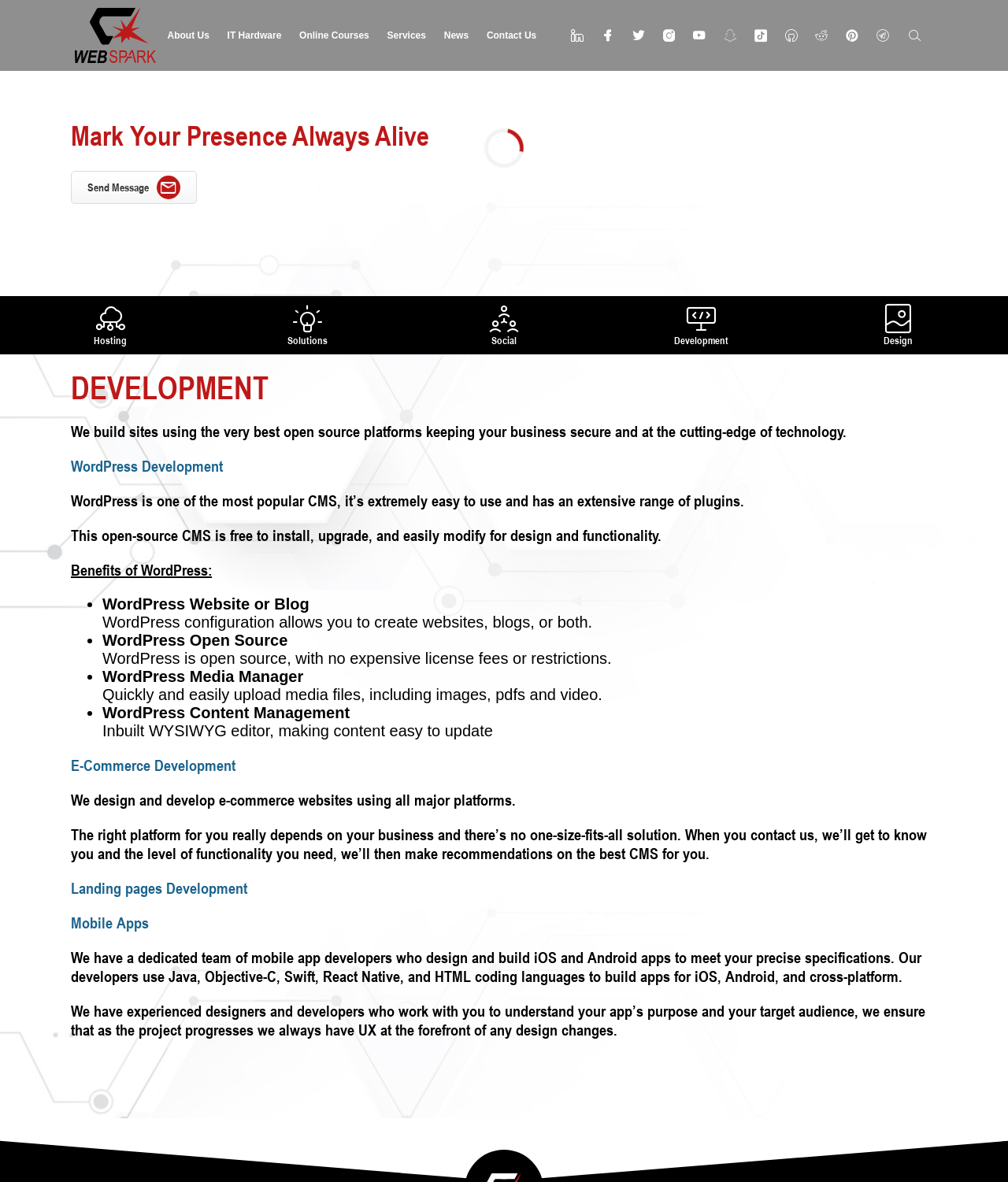Please provide a short answer using a single word or phrase for the question:
What is the benefit of using WordPress?

No expensive license fees